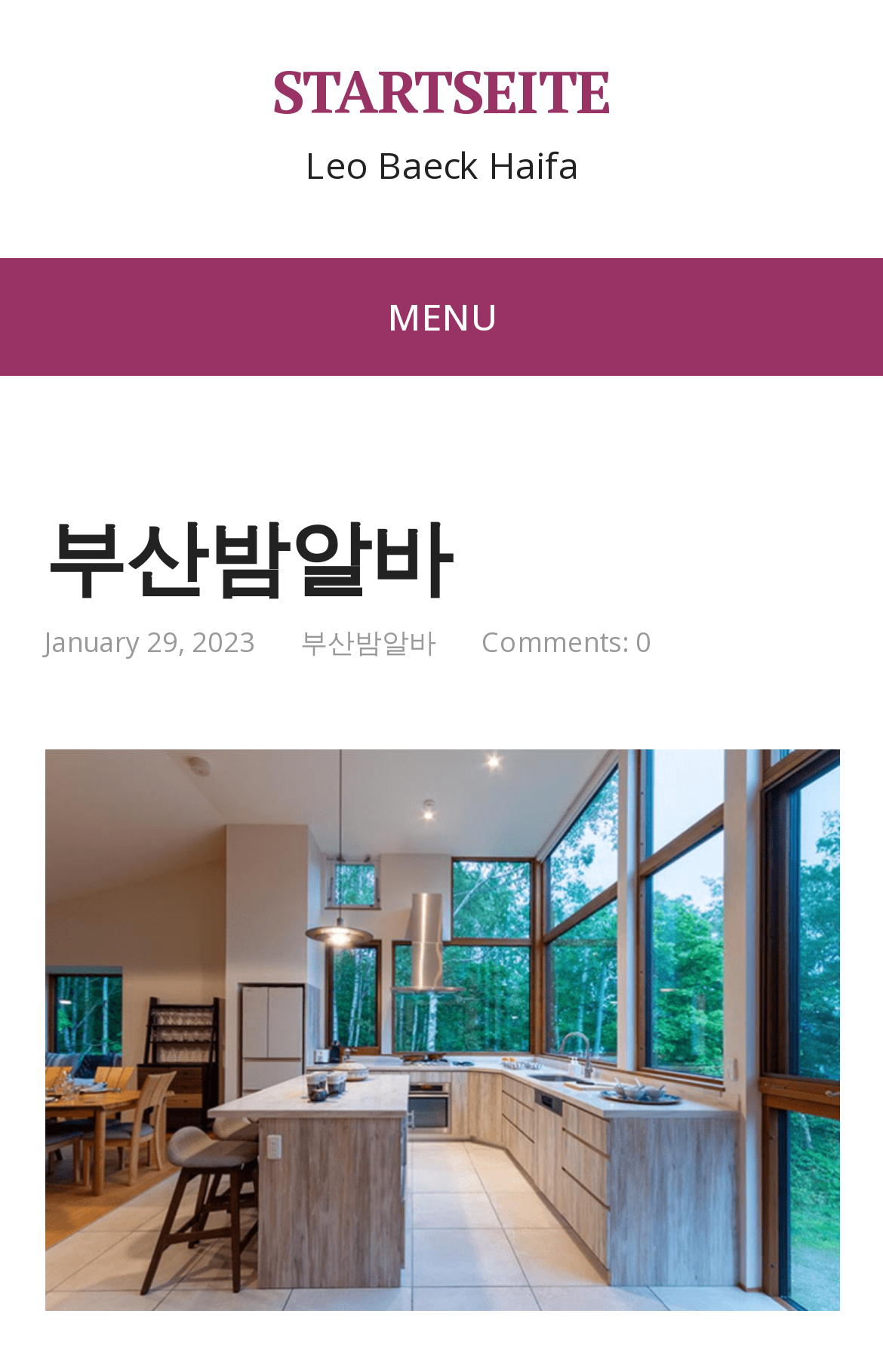Provide a comprehensive caption for the webpage.

The webpage appears to be a blog or article page, with a focus on the topic of "부산밤알바" (which translates to "Busan night job" in English). 

At the top left of the page, there is a link labeled "STARTSEITE", which suggests that it might be a navigation link to the website's homepage. 

To the right of the "STARTSEITE" link, there is a static text element displaying "Leo Baeck Haifa", which could be the name of the author, organization, or institution associated with the webpage.

Below the "Leo Baeck Haifa" text, there is a "MENU" label, which is likely a navigation menu. Within the menu, there is a heading element displaying the title "부산밤알바" in a larger font size, indicating that it is the main topic of the webpage.

Underneath the title, there is a static text element showing the date "January 29, 2023", which suggests that the webpage is a blog post or article published on that date. 

To the right of the date, there are two links: one labeled "부산밤알바" and another labeled "Comments: 0", which implies that the webpage allows users to leave comments, but currently, there are no comments on the post.